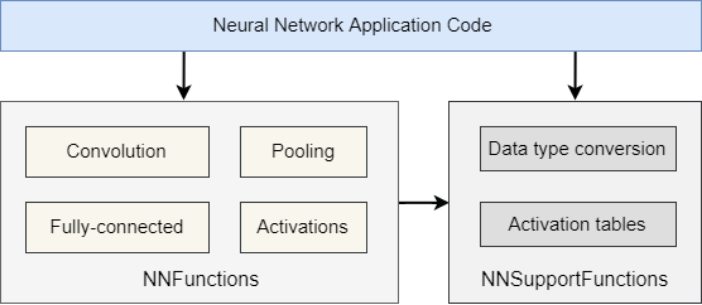What is the purpose of the NNSupportFunctions area?
Based on the visual content, answer with a single word or a brief phrase.

Supporting core neural network operations